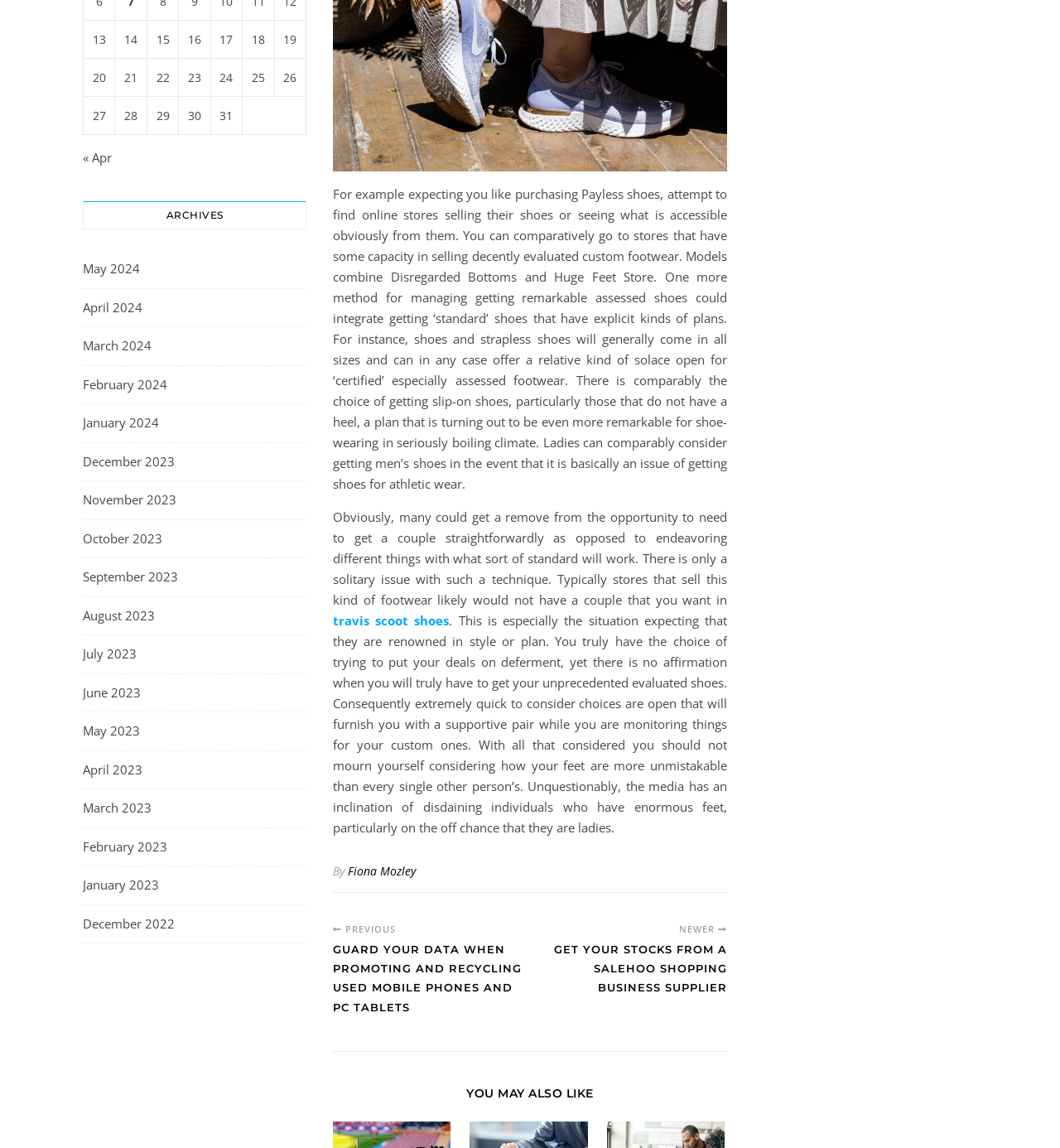Find the bounding box coordinates of the clickable area required to complete the following action: "Click on the 'GUARD YOUR DATA WHEN PROMOTING AND RECYCLING USED MOBILE PHONES AND PC TABLETS' link".

[0.314, 0.819, 0.5, 0.9]